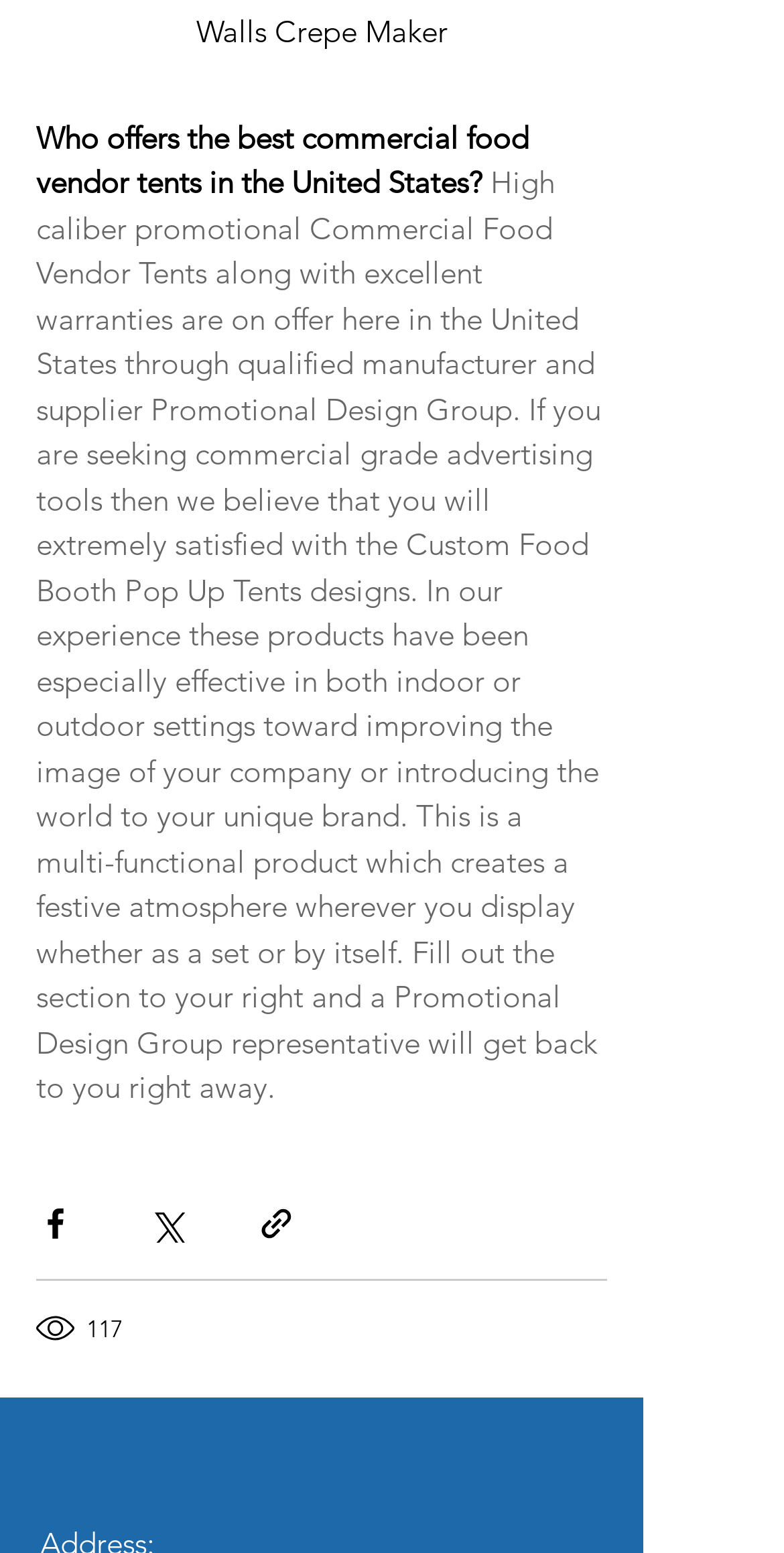What is the purpose of the product?
Please answer the question as detailed as possible based on the image.

The purpose of the product is for advertising, as mentioned in the static text 'High caliber promotional Commercial' and 'improving the image of your company or introducing the world to your unique brand'.